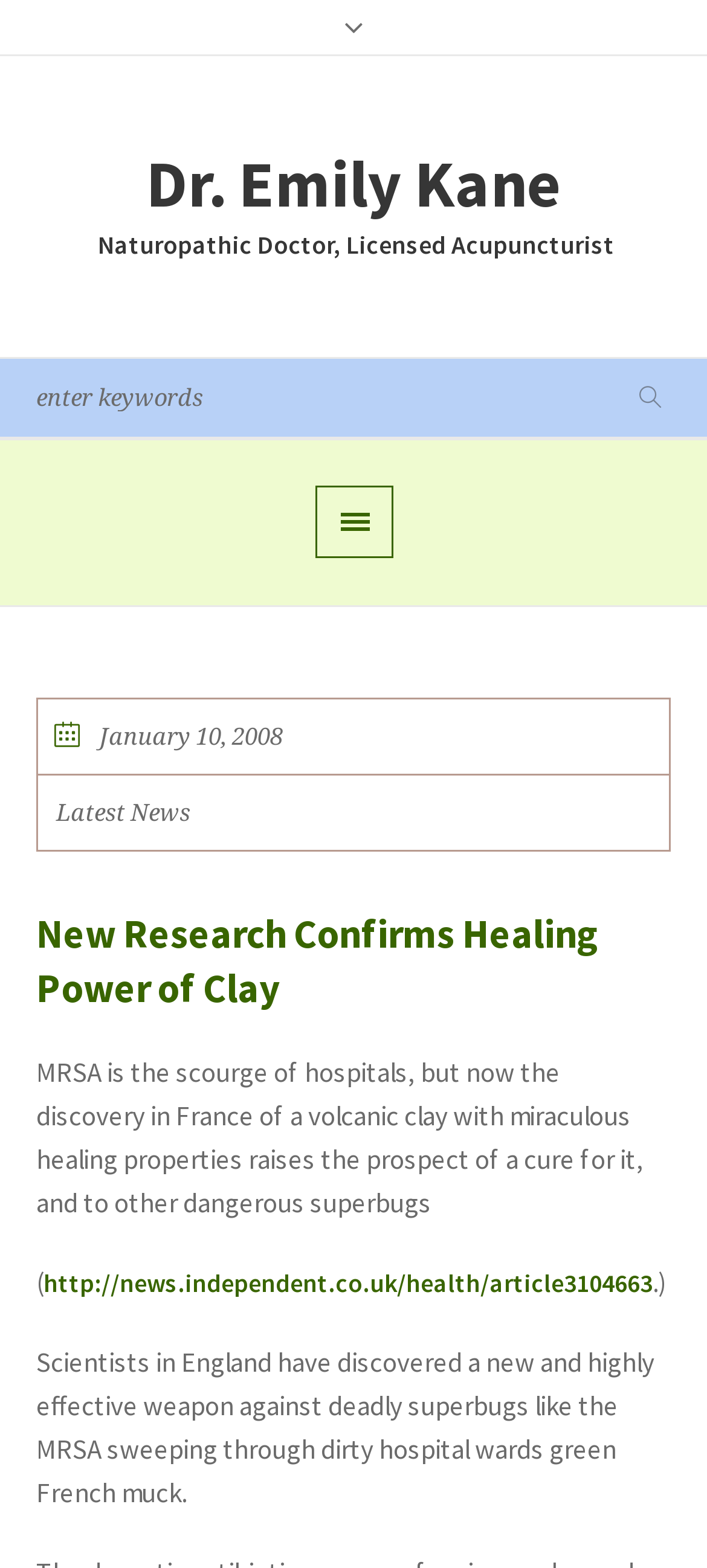Examine the screenshot and answer the question in as much detail as possible: What is the location where the volcanic clay was discovered?

The answer can be found by looking at the static text element with the text 'MRSA is the scourge of hospitals, but now the discovery in France of a volcanic clay with miraculous healing properties raises the prospect of a cure for it, and to other dangerous superbugs' which is located in the middle of the webpage.